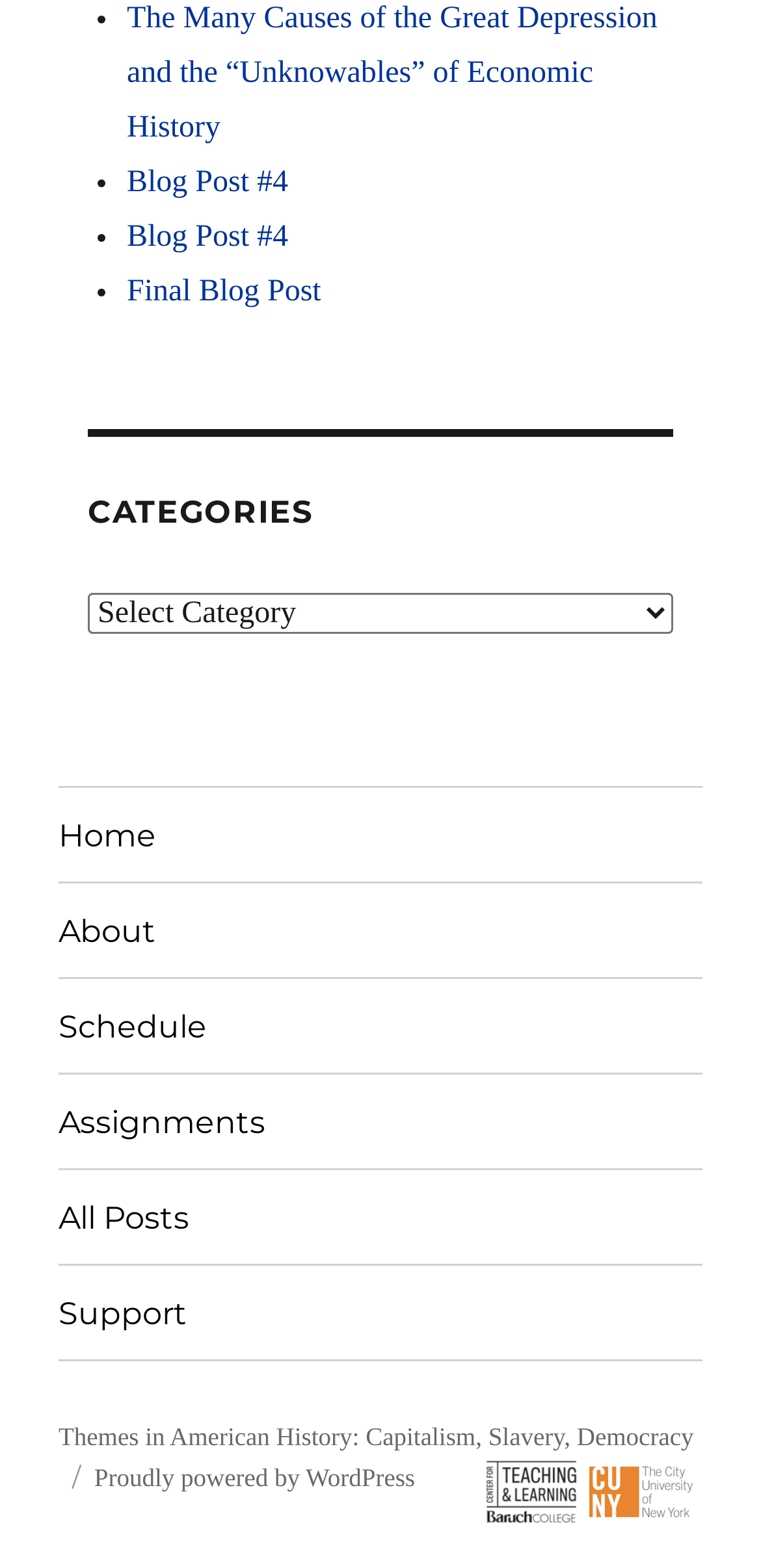Identify the bounding box coordinates of the section to be clicked to complete the task described by the following instruction: "View the 'Themes in American History: Capitalism, Slavery, Democracy' post". The coordinates should be four float numbers between 0 and 1, formatted as [left, top, right, bottom].

[0.077, 0.907, 0.912, 0.925]